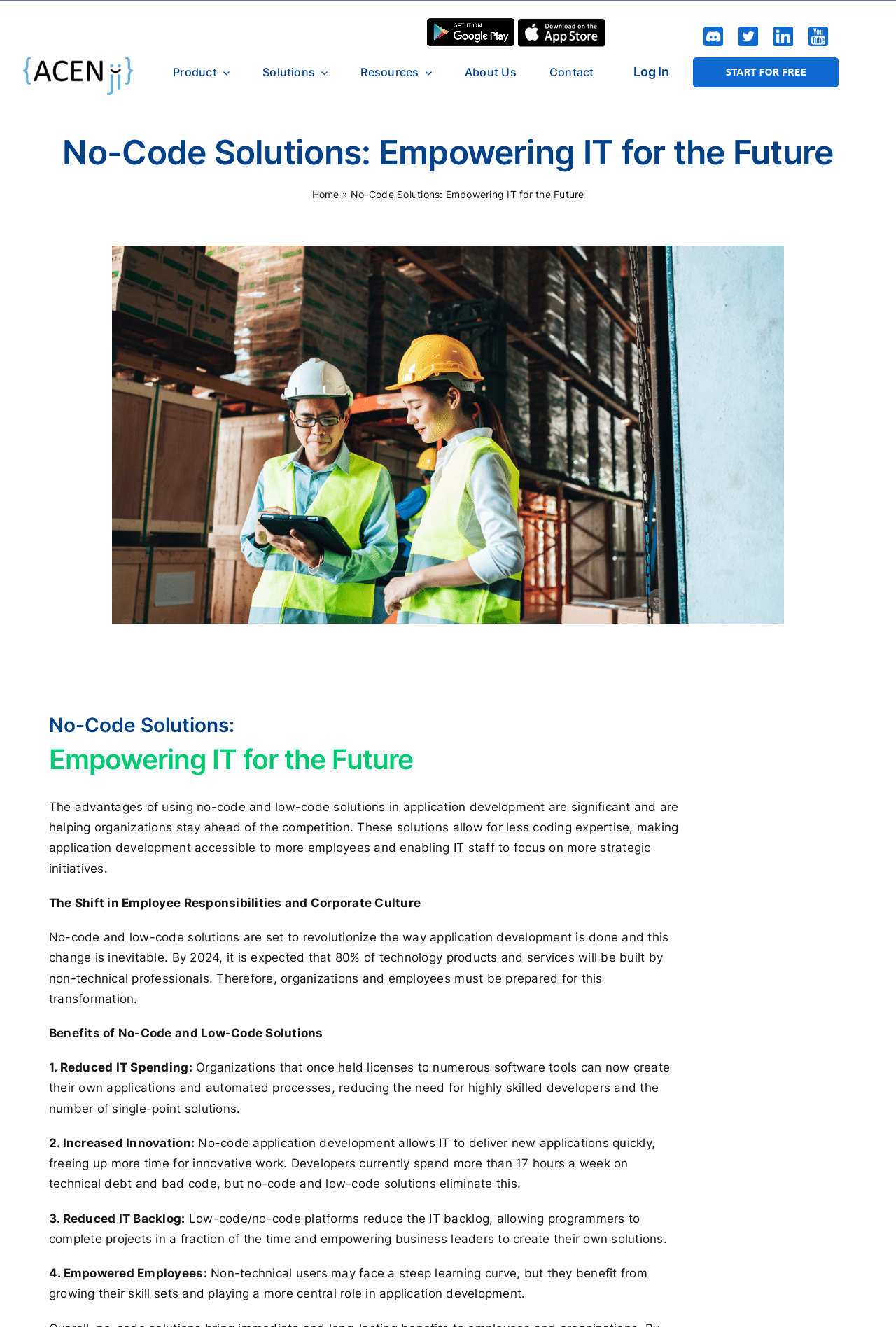Provide your answer in one word or a succinct phrase for the question: 
What is the benefit of no-code and low-code solutions mentioned in the text?

Reduced IT Spending